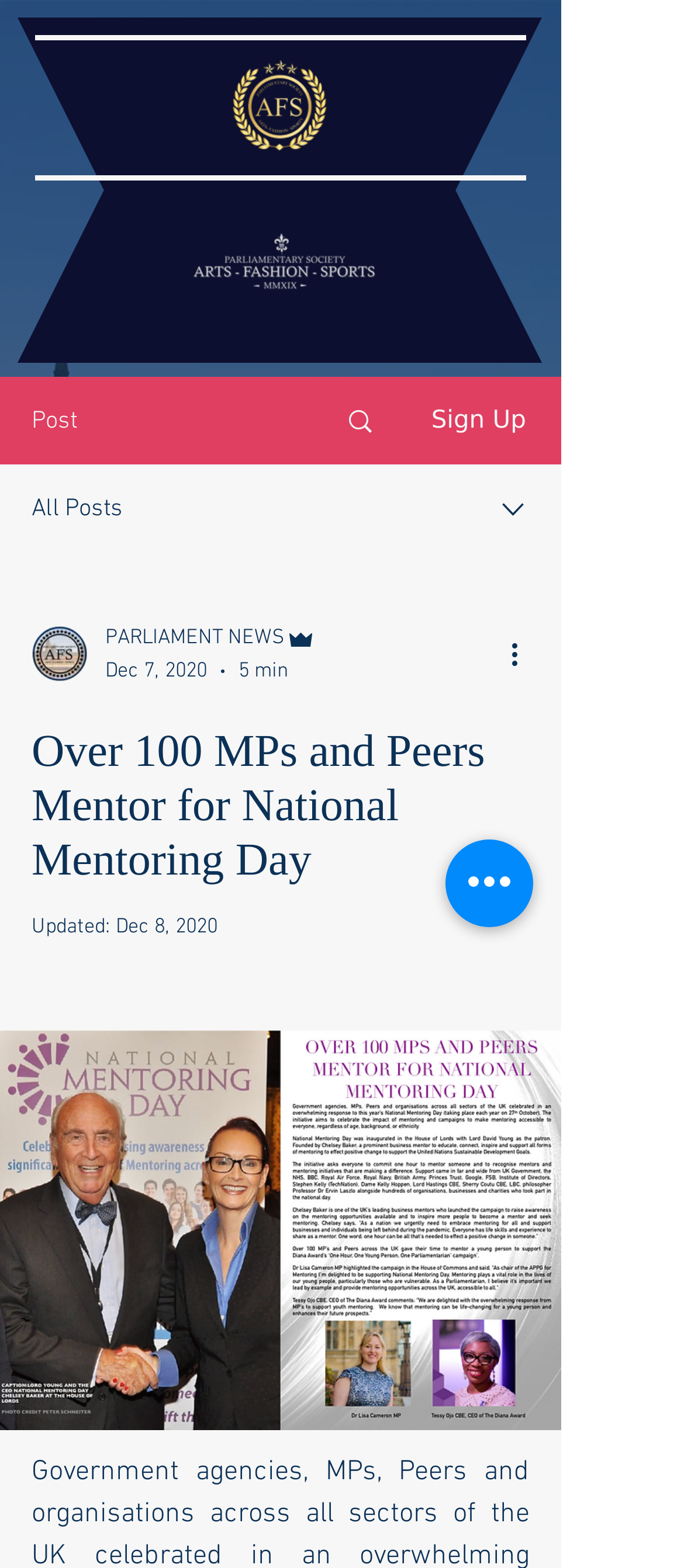What is the date of the post?
Using the visual information, respond with a single word or phrase.

Dec 7, 2020